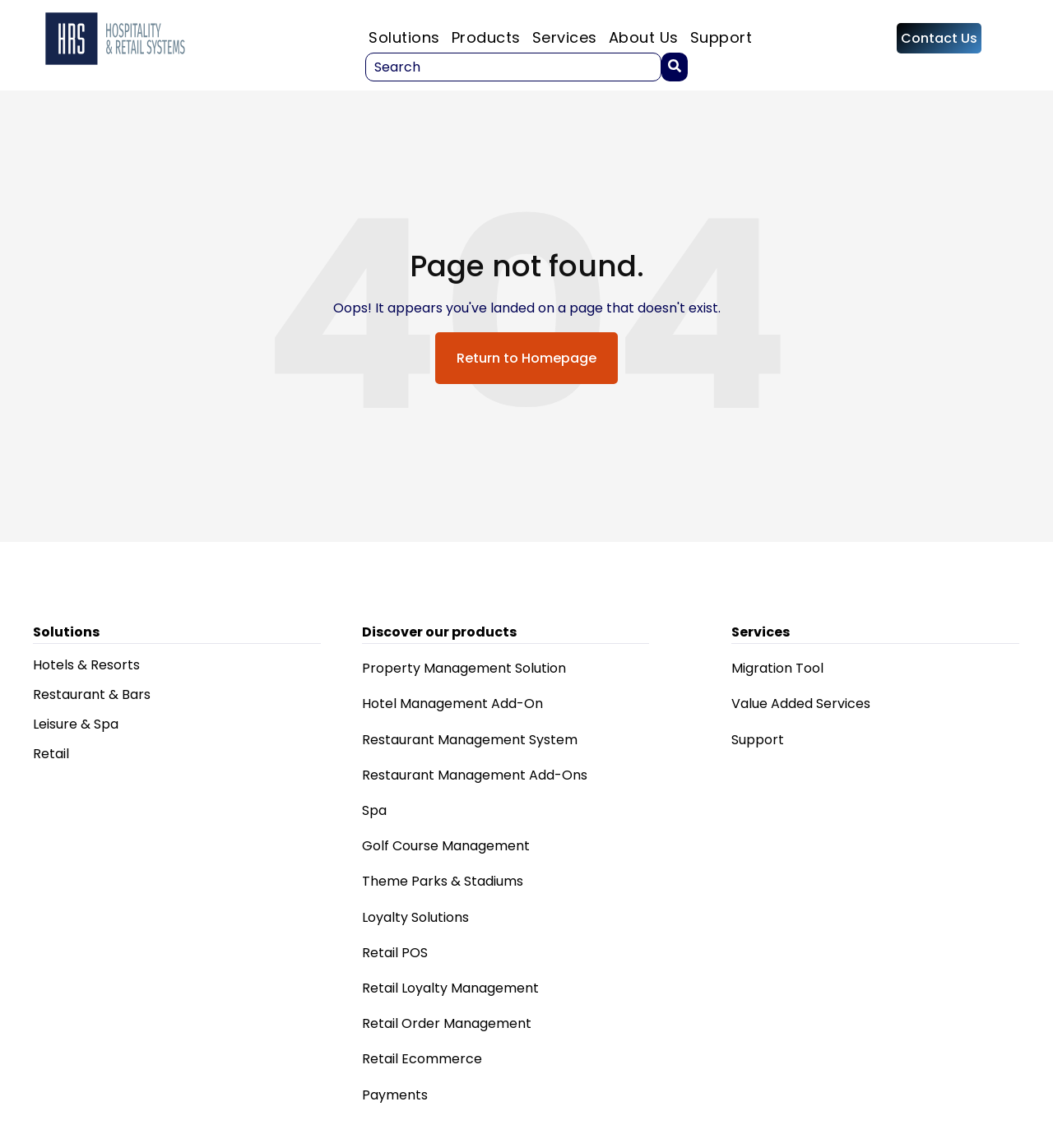What is the bounding box coordinate of the 'Search' button?
Give a one-word or short phrase answer based on the image.

[0.628, 0.046, 0.653, 0.071]